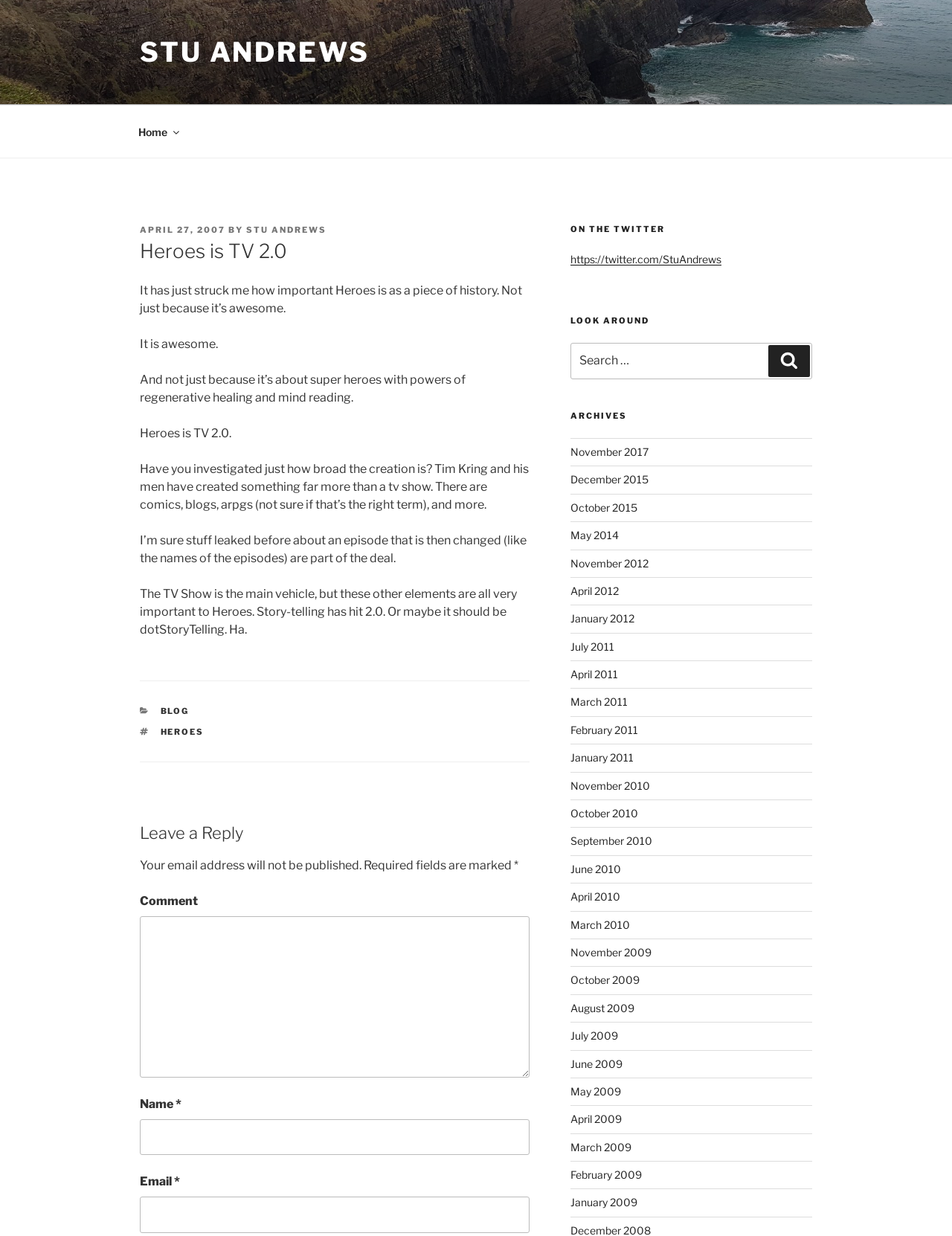What is the name of the author of this blog post?
Answer the question in as much detail as possible.

The answer can be found in the header section of the webpage, where it says 'Heroes is TV 2.0 – Stu Andrews'. This suggests that Stu Andrews is the author of the blog post.